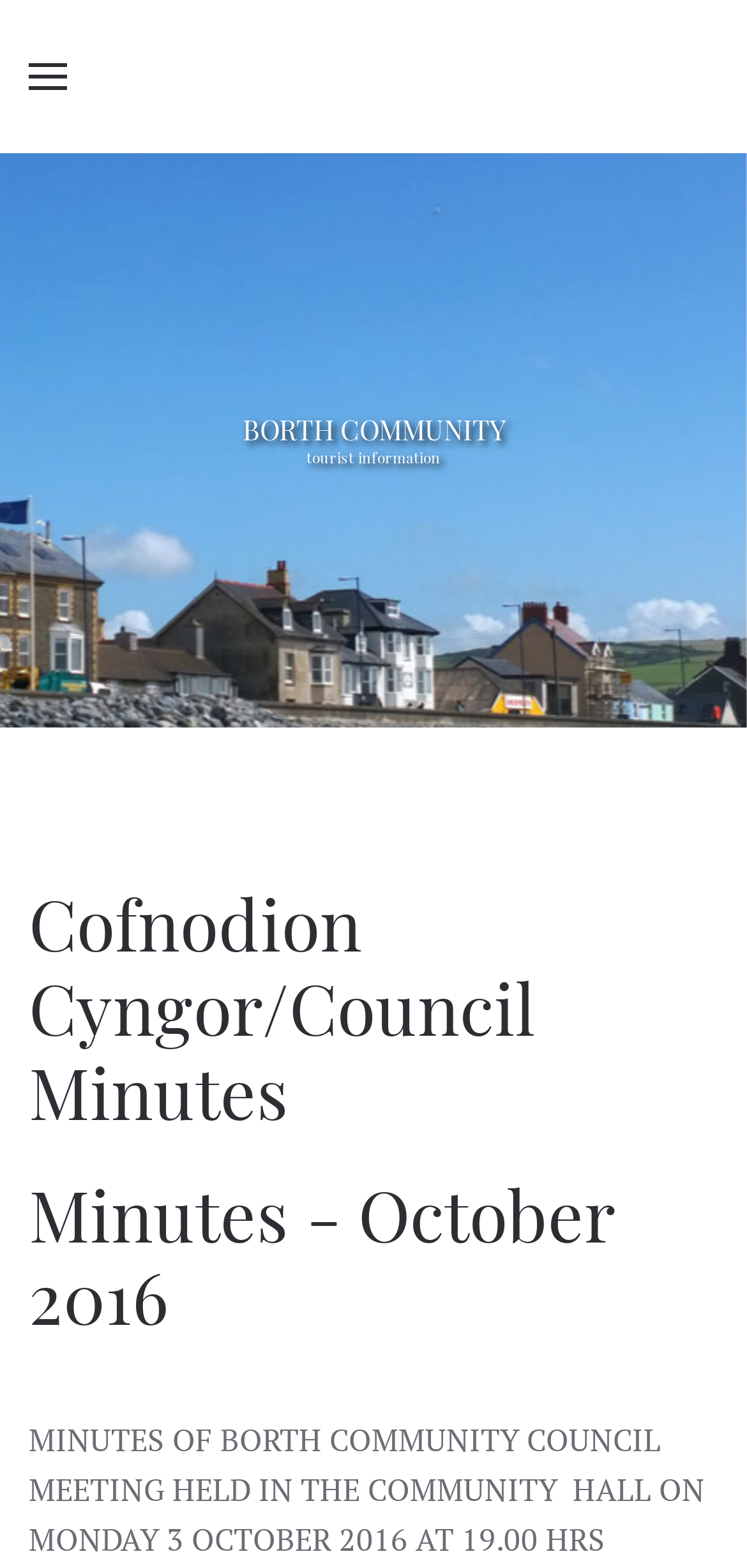Can you look at the image and give a comprehensive answer to the question:
What is the date of the council meeting?

I found a StaticText element 'MINUTES OF BORTH COMMUNITY COUNCIL MEETING HELD IN THE COMMUNITY HALL ON MONDAY 3 OCTOBER 2016 AT 19.00 HRS'. From this text, I extracted the date of the council meeting, which is 3 October 2016.